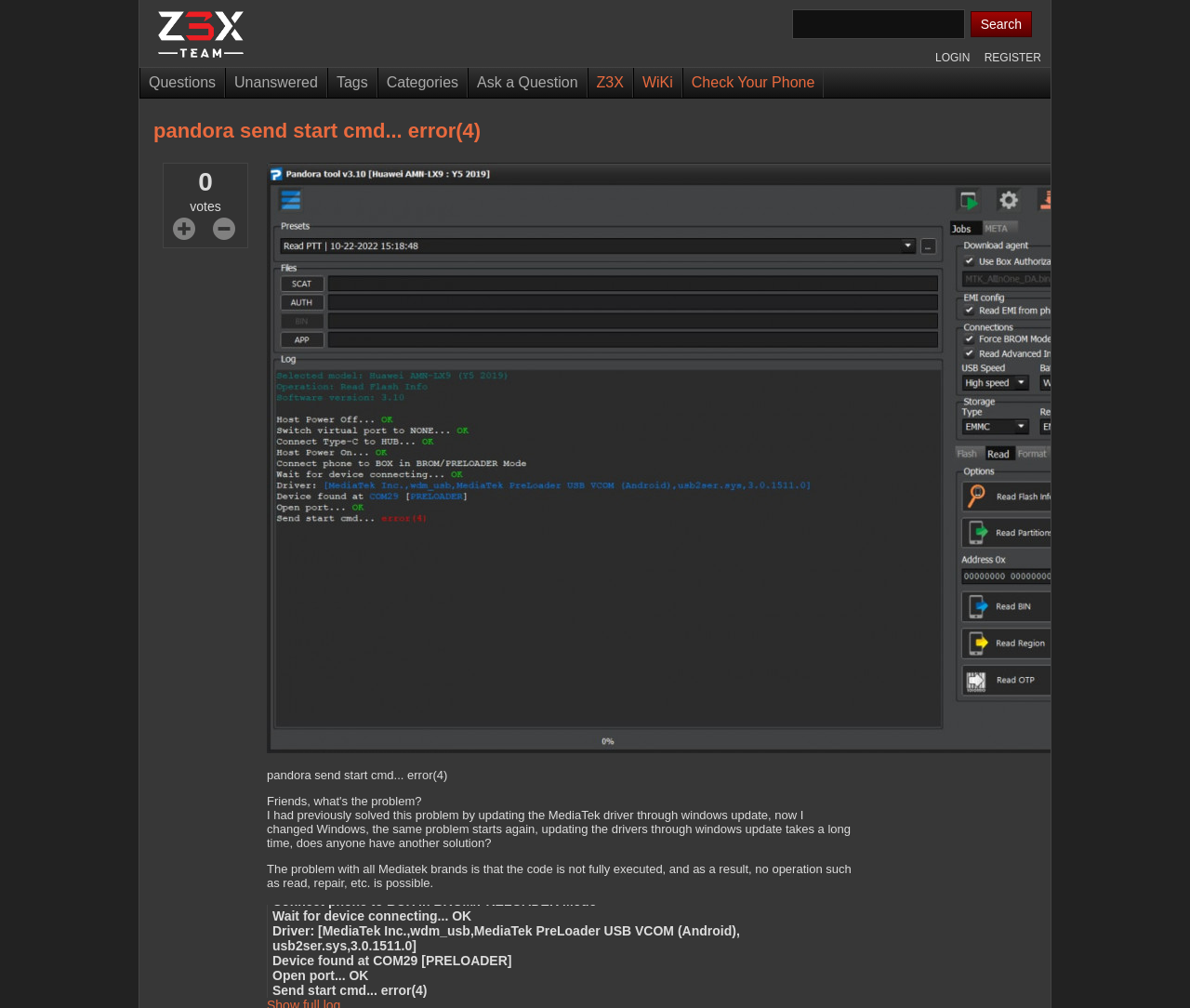Identify the bounding box coordinates of the part that should be clicked to carry out this instruction: "Search for a question".

[0.815, 0.011, 0.867, 0.037]